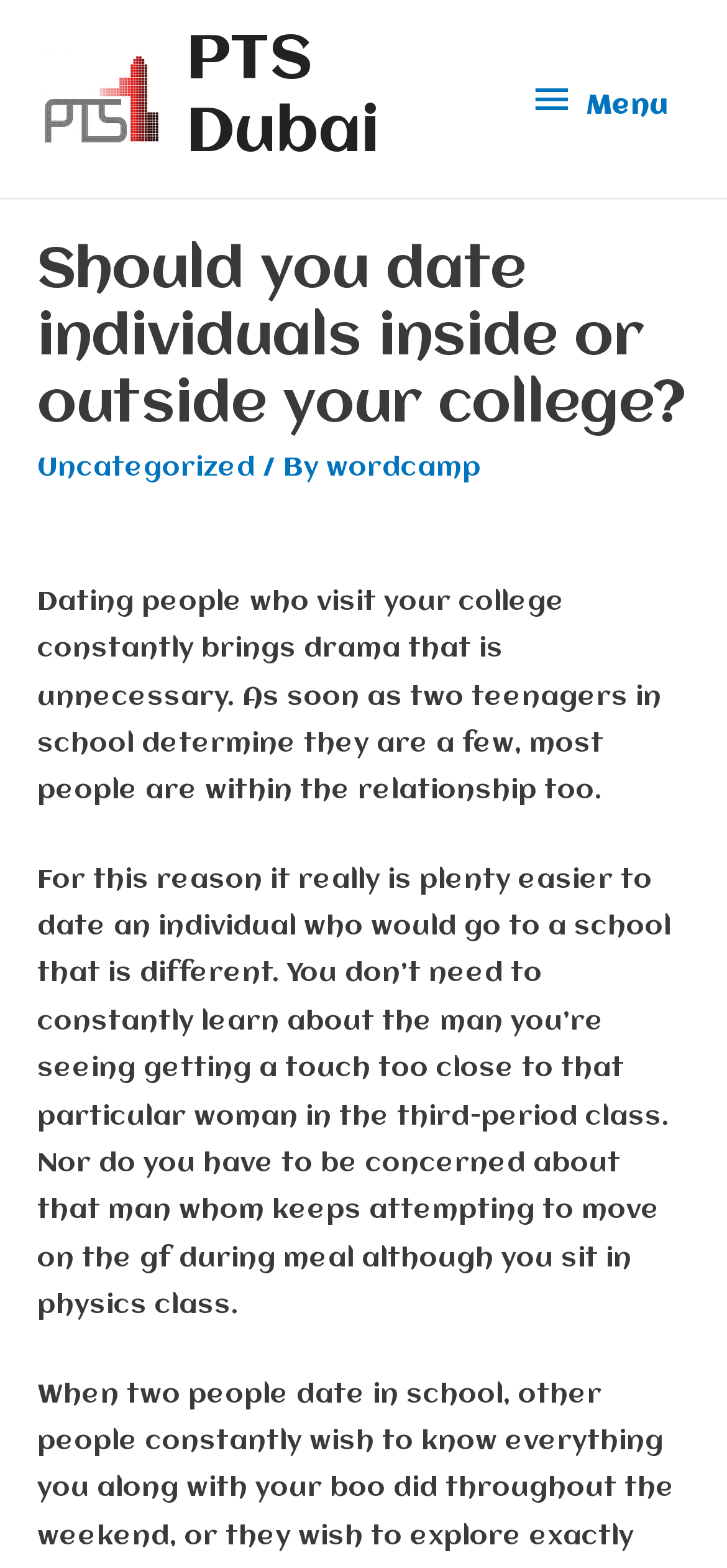Determine the bounding box coordinates for the HTML element mentioned in the following description: "Uncategorized". The coordinates should be a list of four floats ranging from 0 to 1, represented as [left, top, right, bottom].

[0.051, 0.29, 0.351, 0.308]